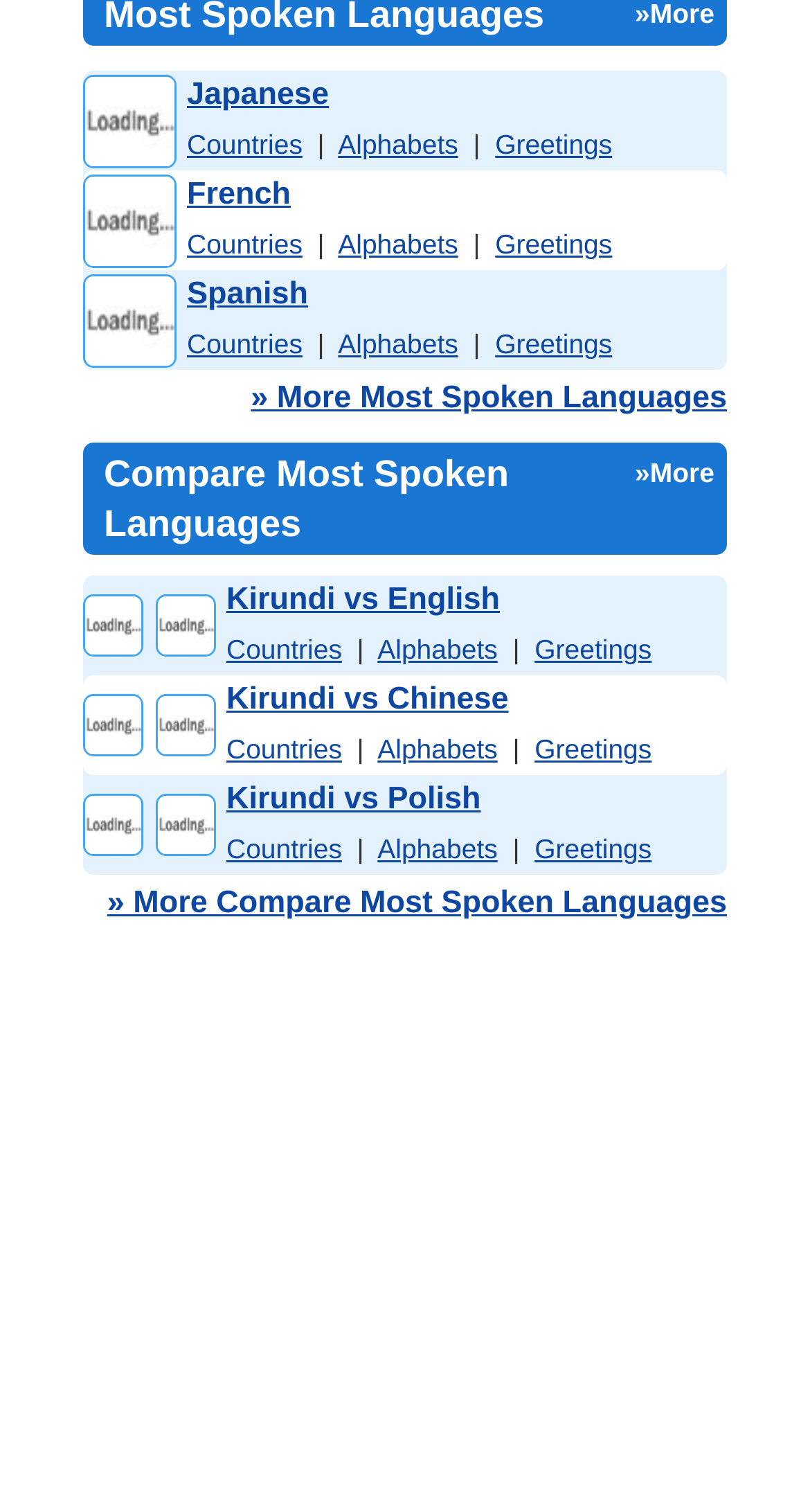Show the bounding box coordinates for the element that needs to be clicked to execute the following instruction: "Click on French". Provide the coordinates in the form of four float numbers between 0 and 1, i.e., [left, top, right, bottom].

[0.103, 0.133, 0.218, 0.157]